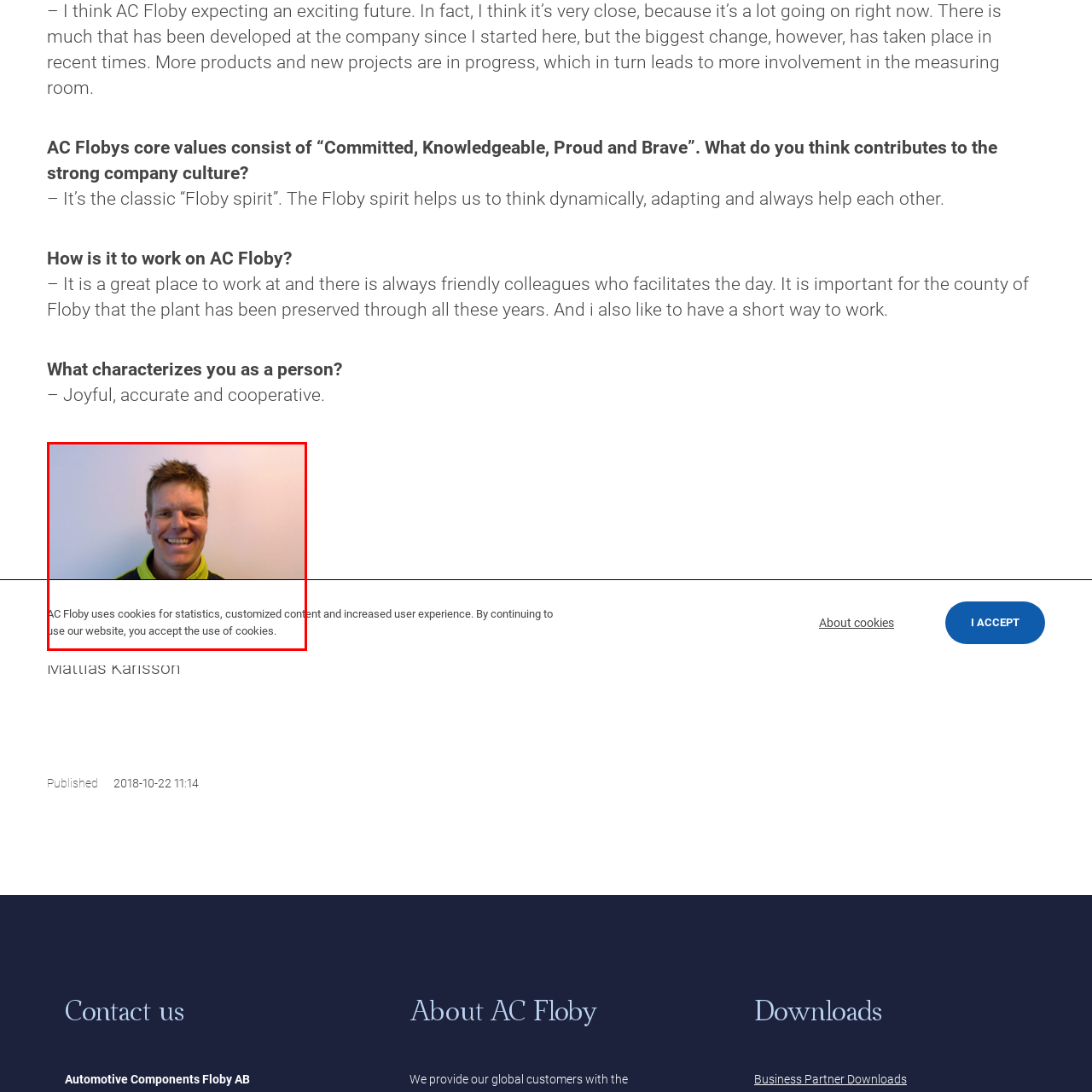Offer a detailed caption for the image that is surrounded by the red border.

The image features a cheerful individual wearing a bright yellow safety jacket, standing against a plain background. This person is associated with AC Floby, a company known for its commitment to core values such as being committed, knowledgeable, proud, and brave. The smiling expression and friendly demeanor suggest a welcoming workplace atmosphere, reflecting the company culture that emphasizes cooperation and support among colleagues. This caption signals the importance of teamwork and positivity in the work environment at AC Floby.